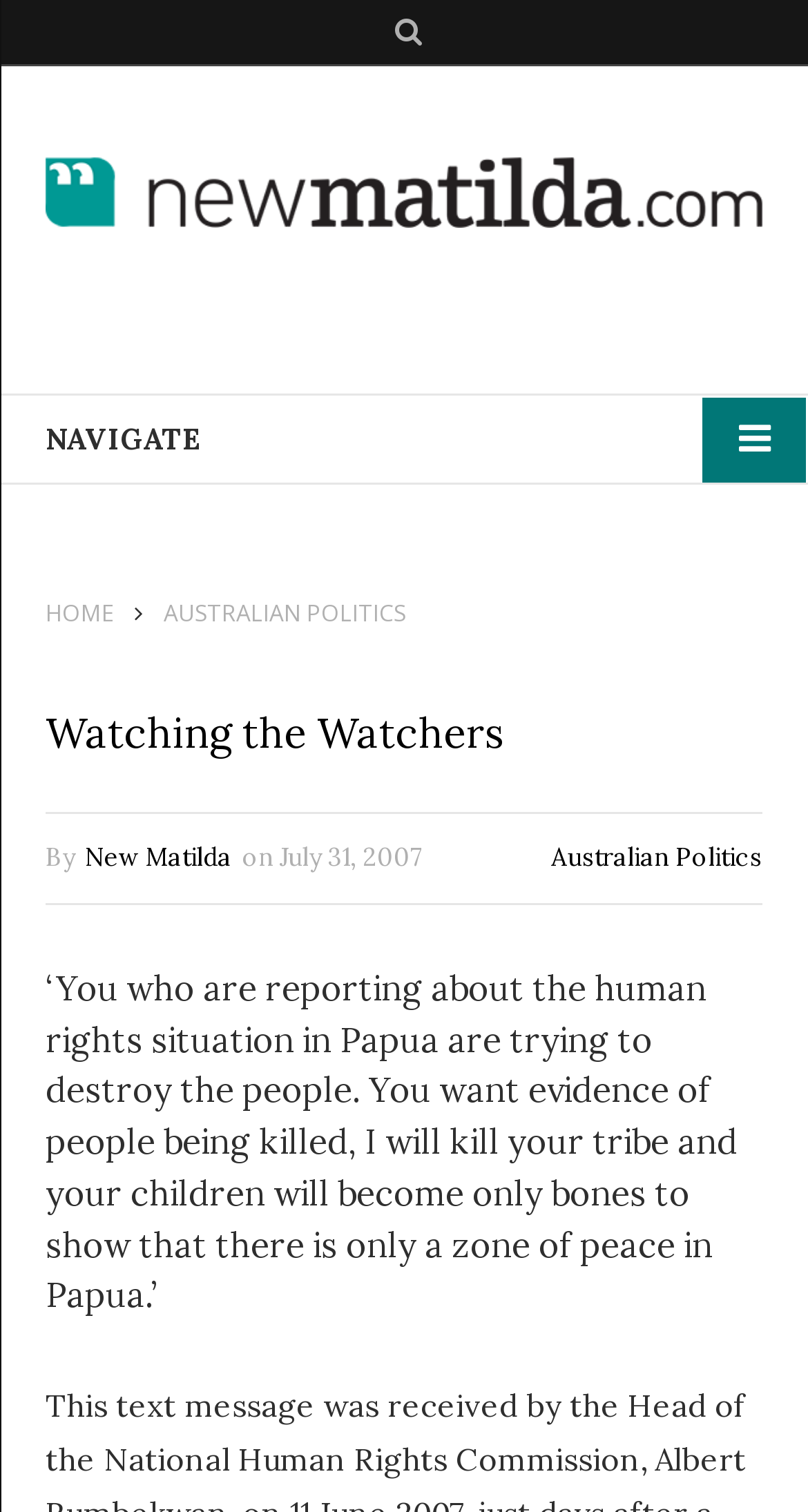Consider the image and give a detailed and elaborate answer to the question: 
What is the main topic of the article?

I found the answer by reading the quote at the bottom of the webpage, which mentions 'the human rights situation in Papua'. This suggests that the article is about human rights in Papua.